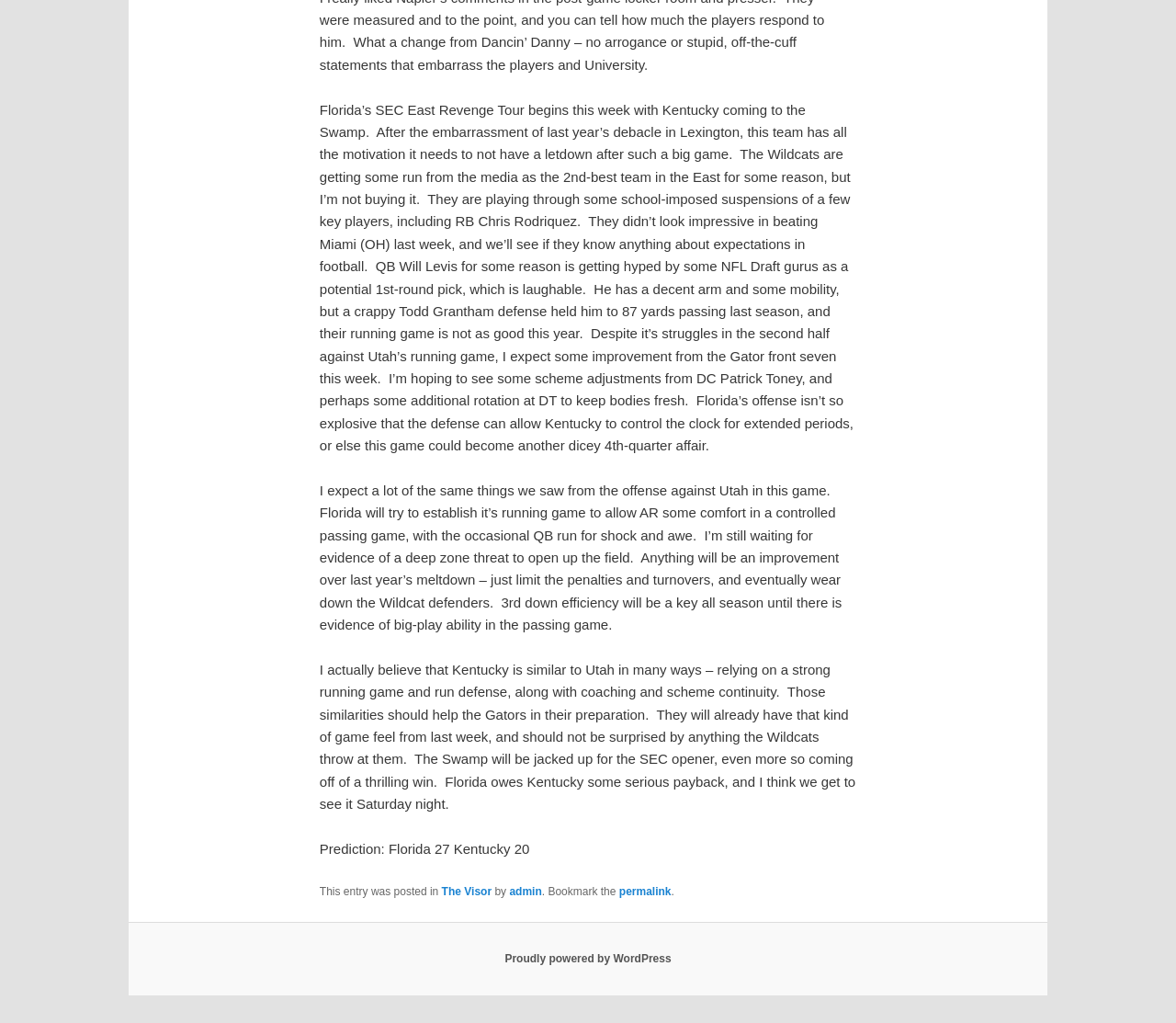What is the name of the defense coordinator of Florida?
Please answer the question with as much detail and depth as you can.

The article states 'I’m hoping to see some scheme adjustments from DC Patrick Toney', which implies that Patrick Toney is the defense coordinator of Florida.